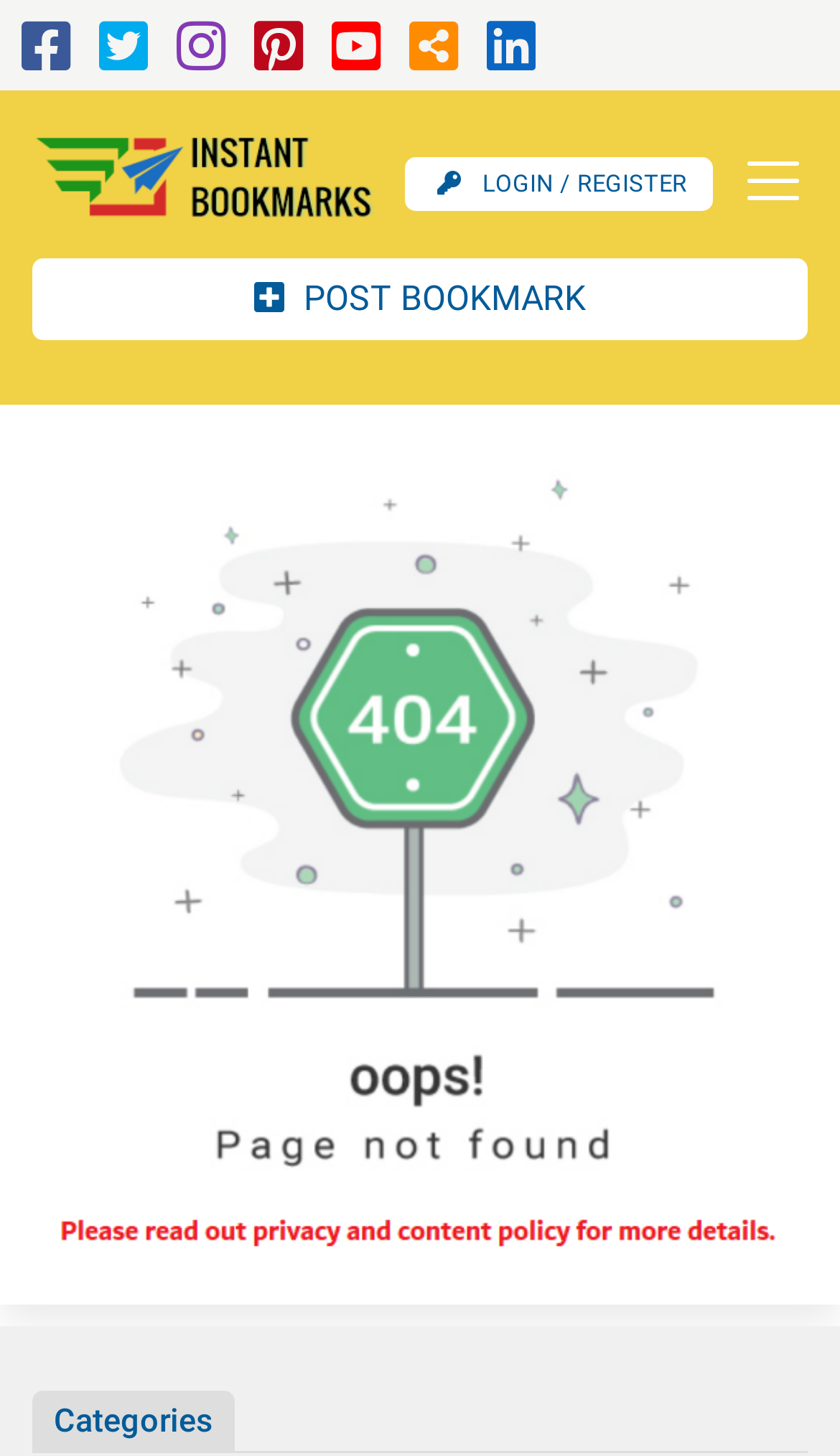What is the category section located?
Look at the image and provide a detailed response to the question.

I searched for the category section on the webpage and found a heading element with the text 'Categories' located at the bottom of the page.